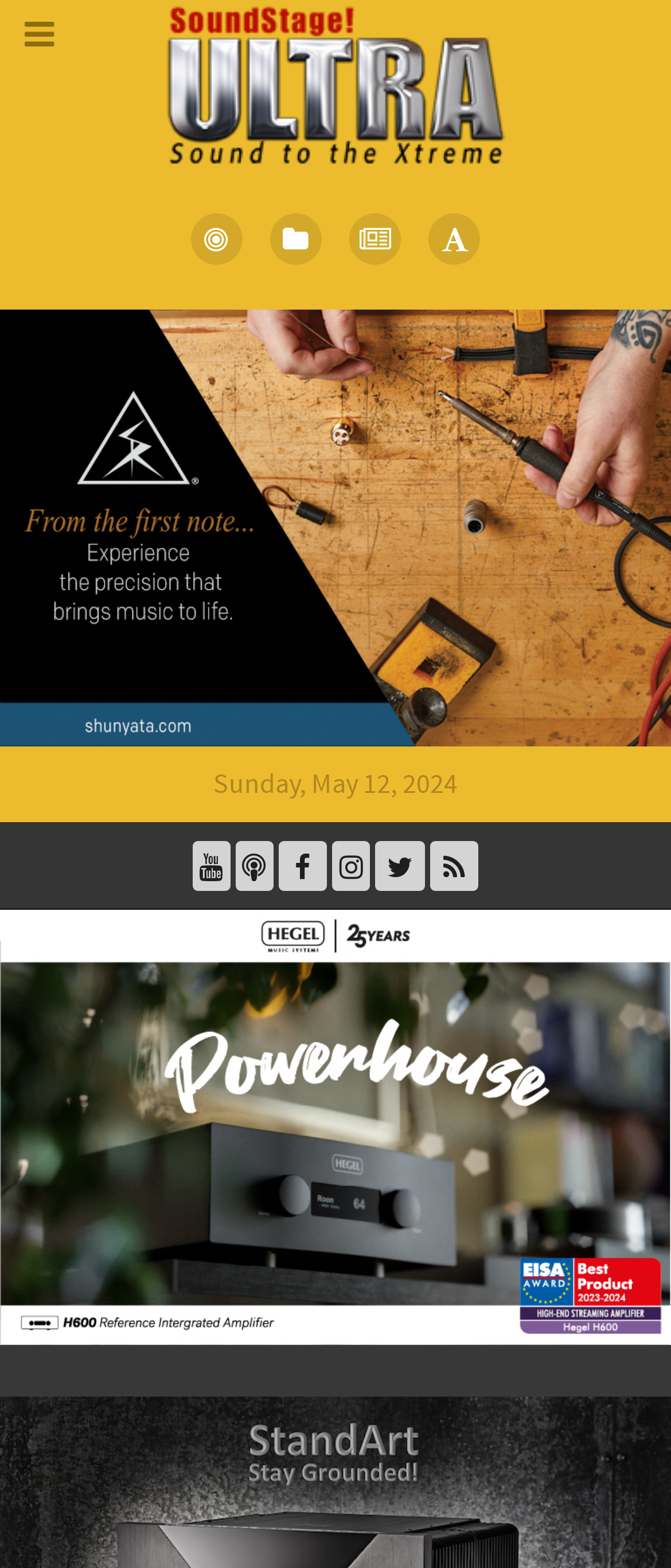Provide an in-depth caption for the contents of the webpage.

The webpage is about Vandersteen Audio Treo Loudspeakers. At the top left, there is a navigation element. Below it, there is a link to SoundStage! Ultra | SoundStageUltra.com, accompanied by an image with the same name. To the right of this link, there are four social media icons, represented by Unicode characters.

Below these elements, there is a link to Shunyata Research, which spans the entire width of the page and is accompanied by a large image. Underneath this link, there is a date displayed as "Sunday, May 12, 2024". 

To the right of the date, there are six more icons, represented by Unicode characters, arranged horizontally. At the bottom of the page, there is a link to Hegel, which also spans the entire width of the page and is accompanied by a large image.